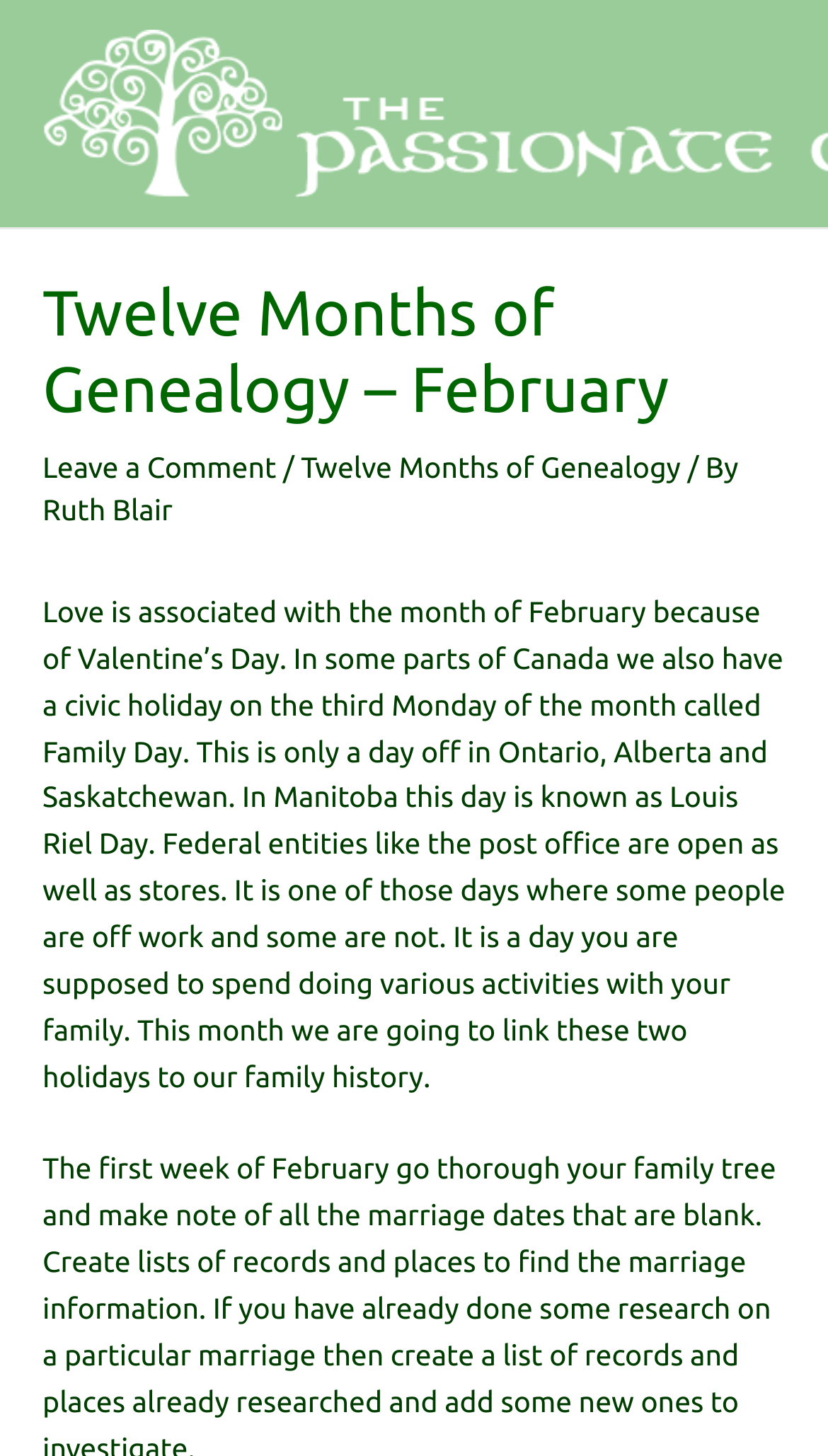Provide a short, one-word or phrase answer to the question below:
What is the theme of the month of February?

Love and family